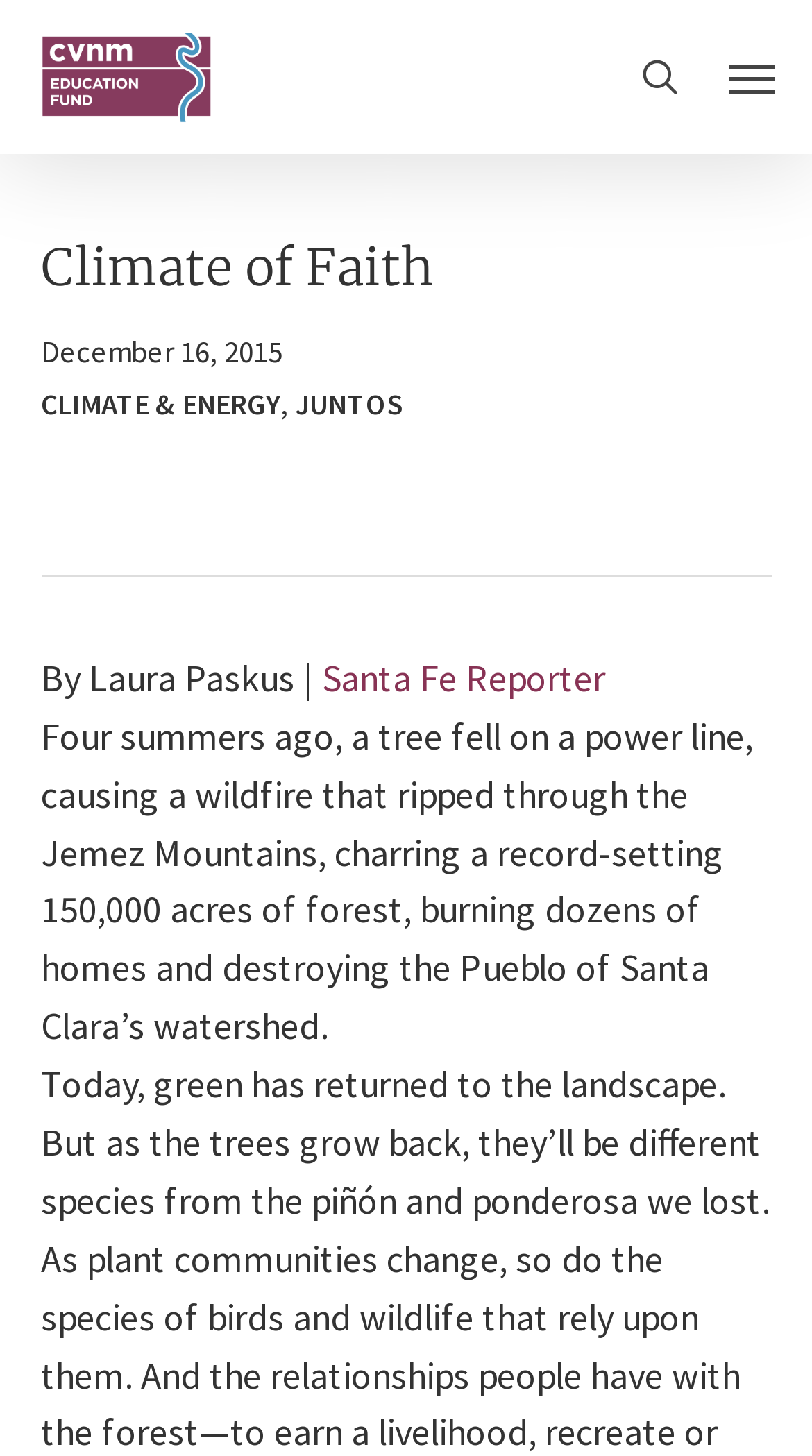What is the date of the article?
Look at the image and provide a short answer using one word or a phrase.

December 16, 2015